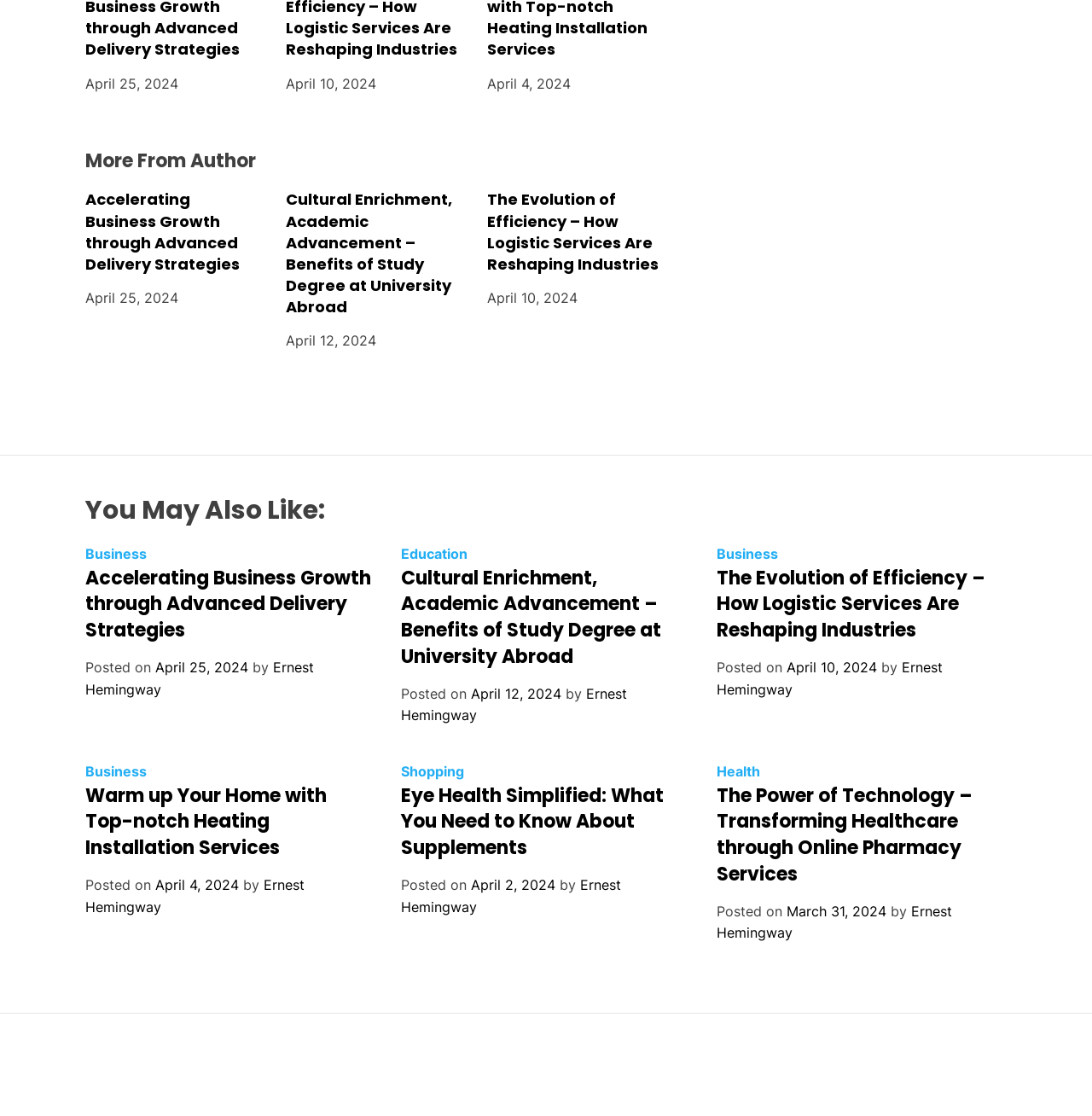Calculate the bounding box coordinates of the UI element given the description: "Health".

[0.656, 0.683, 0.696, 0.699]